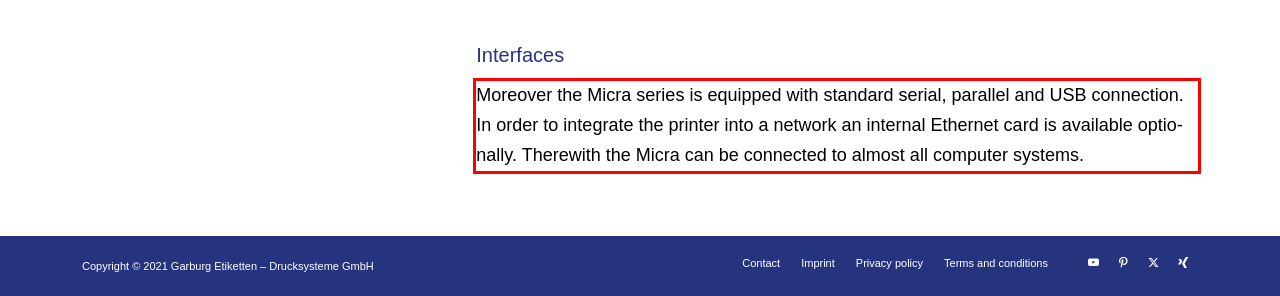Please examine the webpage screenshot containing a red bounding box and use OCR to recognize and output the text inside the red bounding box.

Moreo­ver the Micra series is equip­ped with stan­dard seri­al, par­al­lel and USB con­nec­tion. In order to inte­gra­te the prin­ter into a net­work an inter­nal Ether­net card is available optio­nal­ly. The­re­wi­th the Micra can be con­nec­ted to almost all com­pu­ter systems.